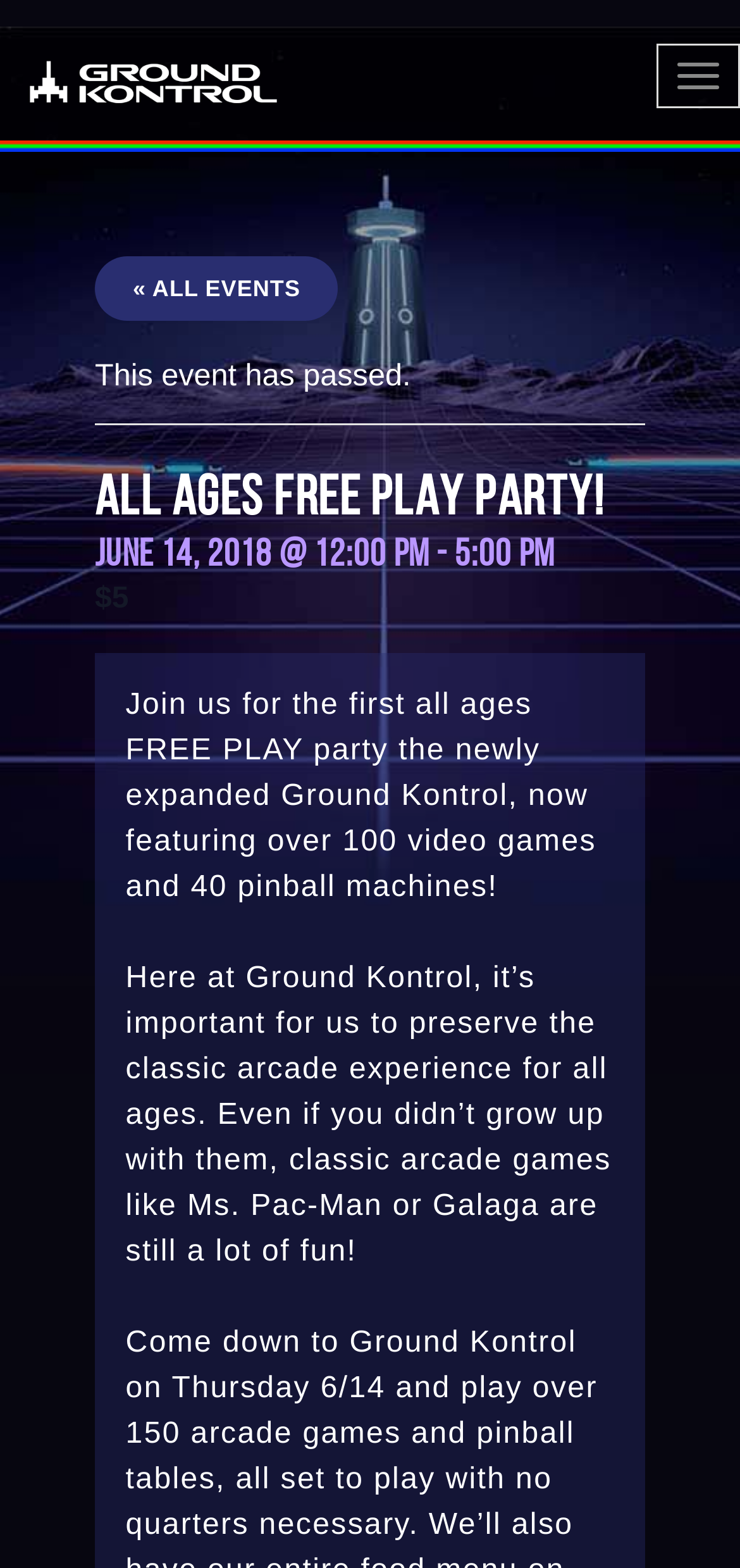Please reply with a single word or brief phrase to the question: 
What is the event date of the free play party?

JUNE 14, 2018